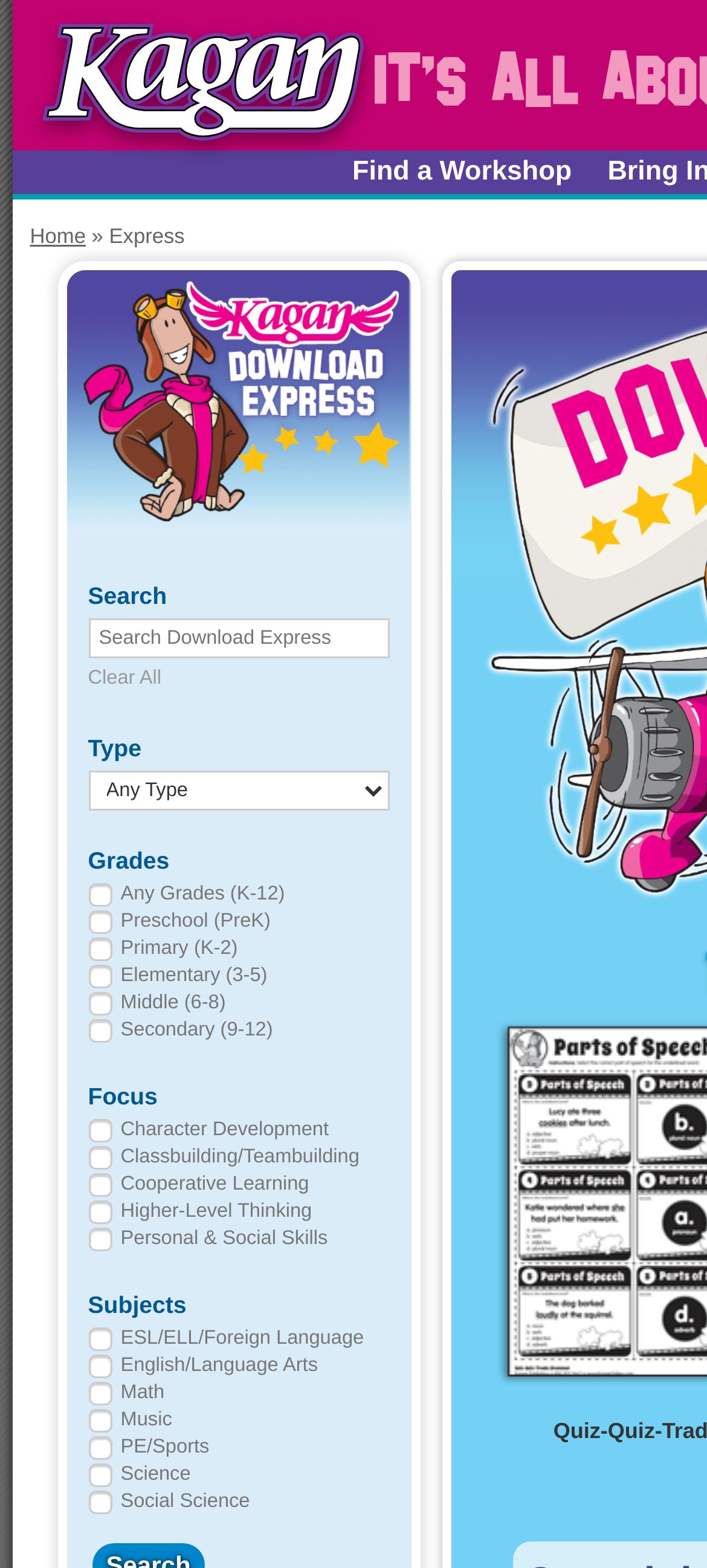Answer the question briefly using a single word or phrase: 
What is one of the subjects?

Math